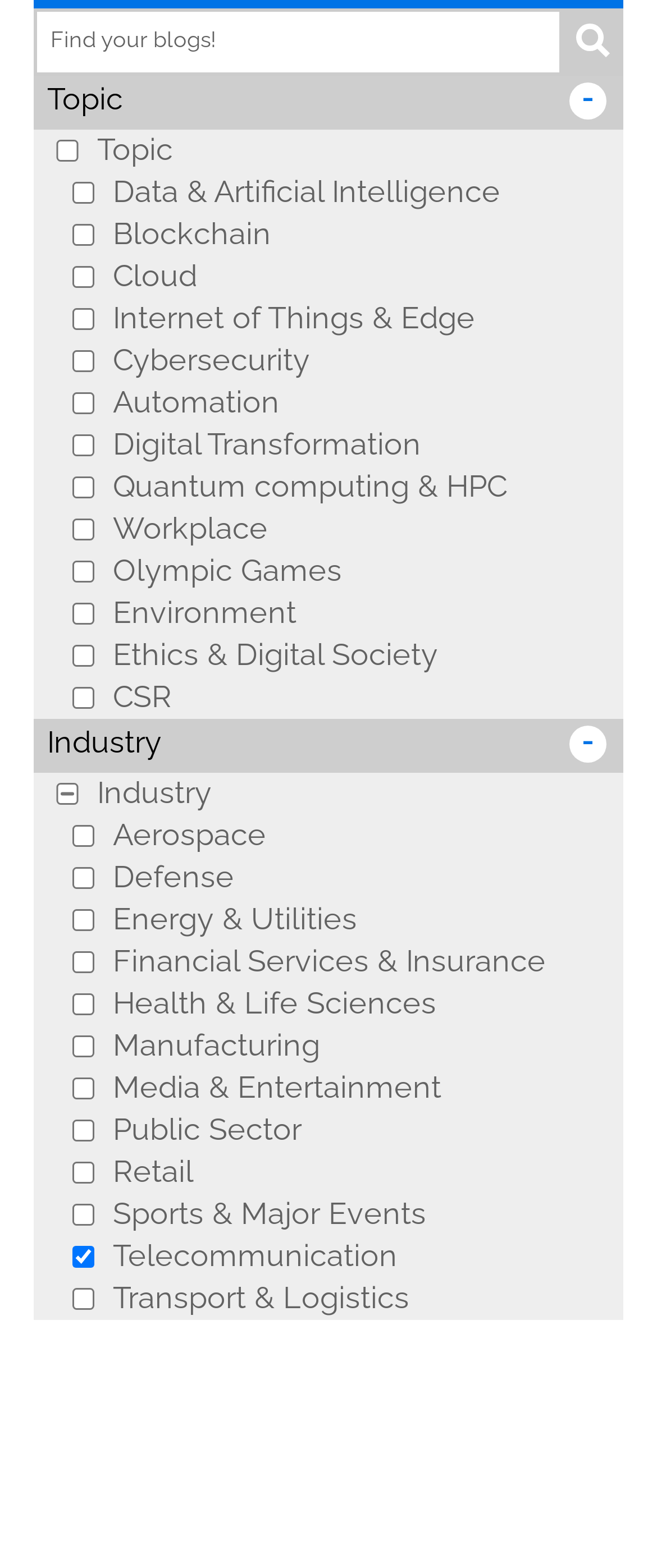Find and provide the bounding box coordinates for the UI element described here: "parent_node: Media & Entertainment". The coordinates should be given as four float numbers between 0 and 1: [left, top, right, bottom].

[0.092, 0.687, 0.161, 0.701]